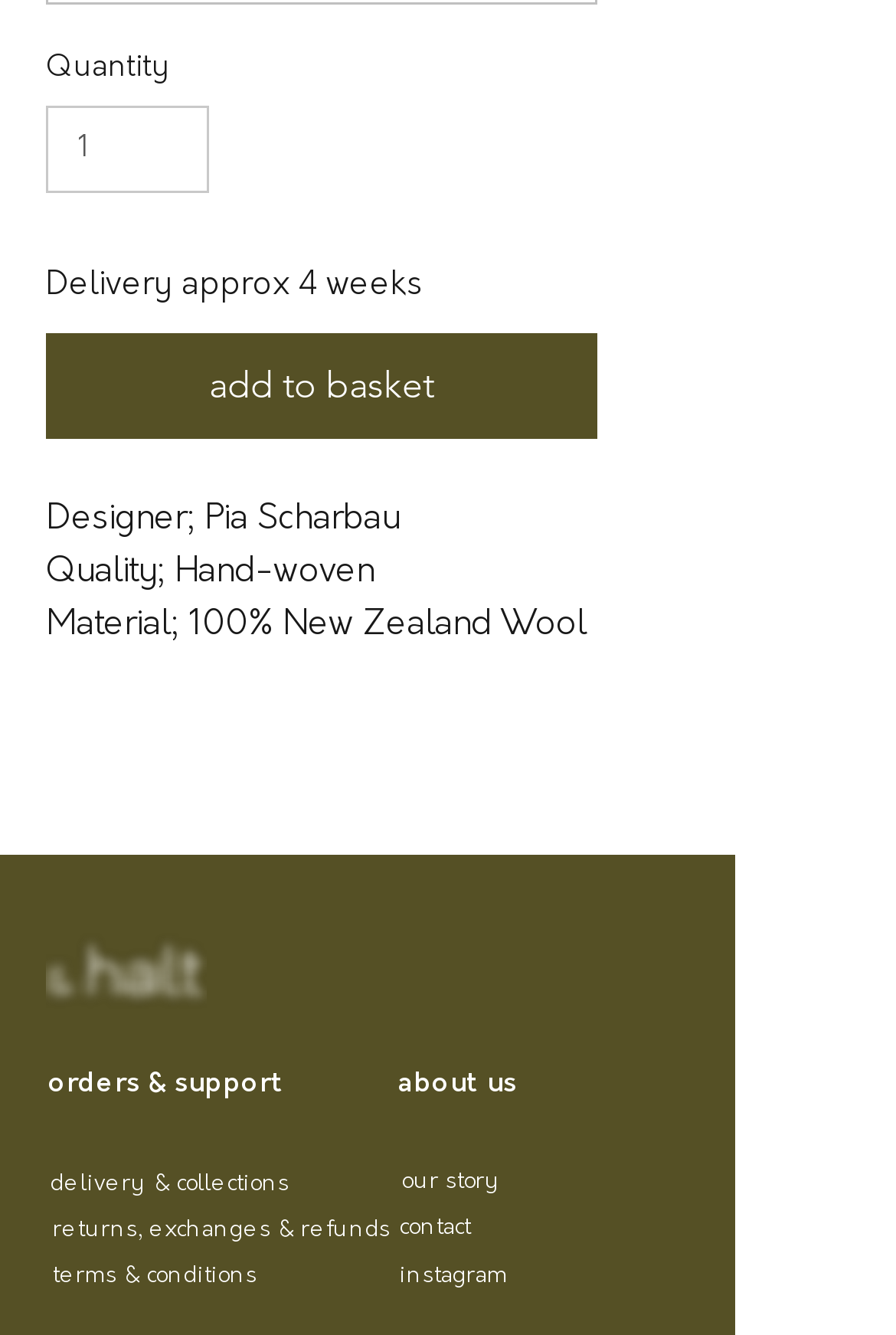Determine the bounding box for the described UI element: "input value="1" aria-label="Quantity" value="1"".

[0.051, 0.08, 0.233, 0.144]